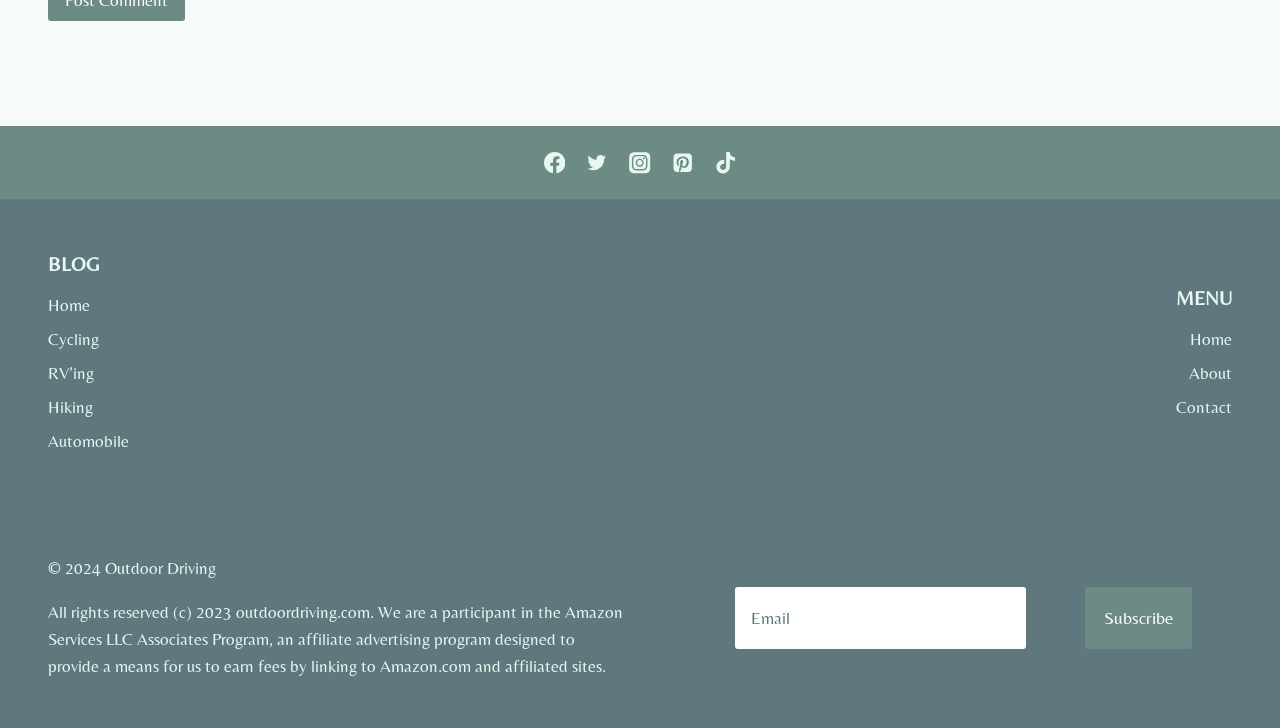Using the provided element description "Facebook", determine the bounding box coordinates of the UI element.

[0.416, 0.194, 0.45, 0.253]